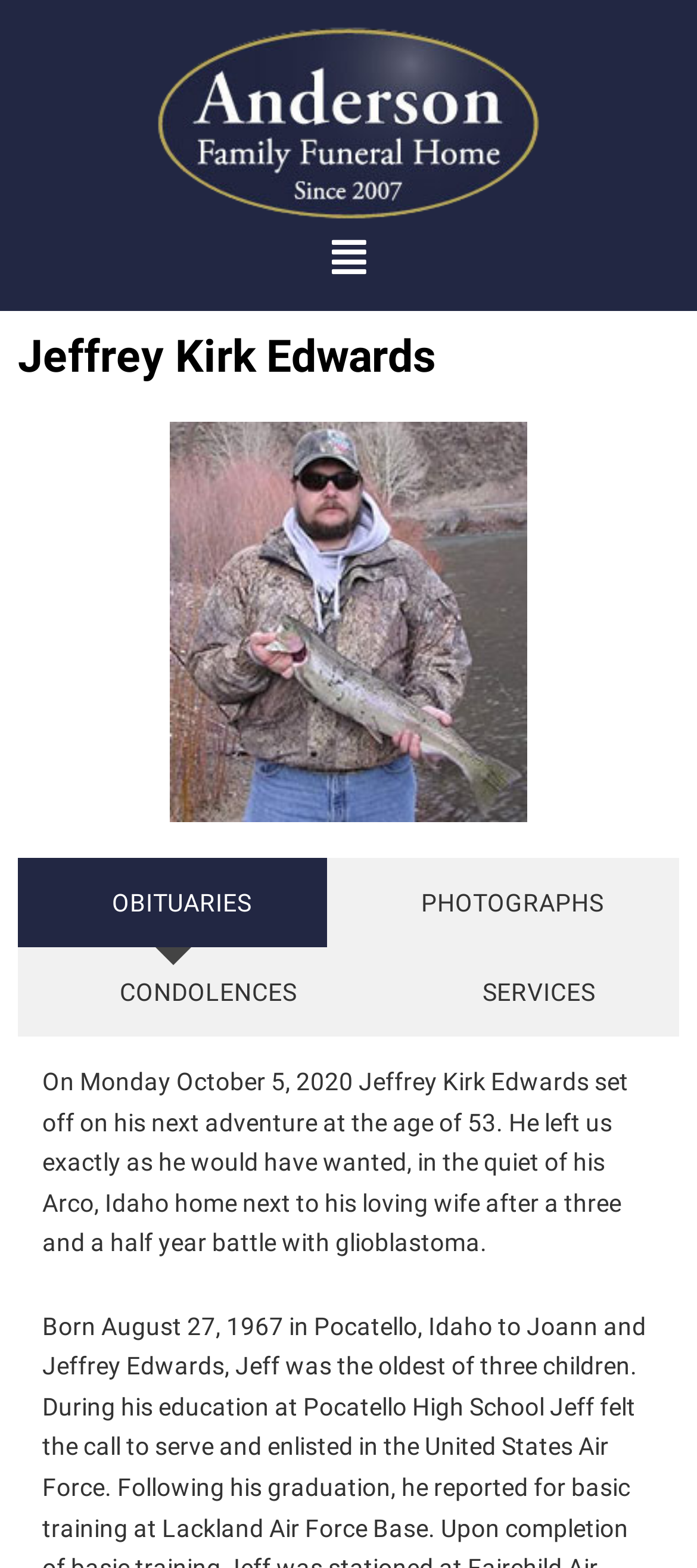What type of cancer did Jeffrey Kirk Edwards have?
Based on the image, answer the question with as much detail as possible.

I found the answer by reading the text below the heading, which mentions that Jeffrey Kirk Edwards had a 'three and a half year battle with glioblastoma'. This suggests that glioblastoma was the type of cancer he had.